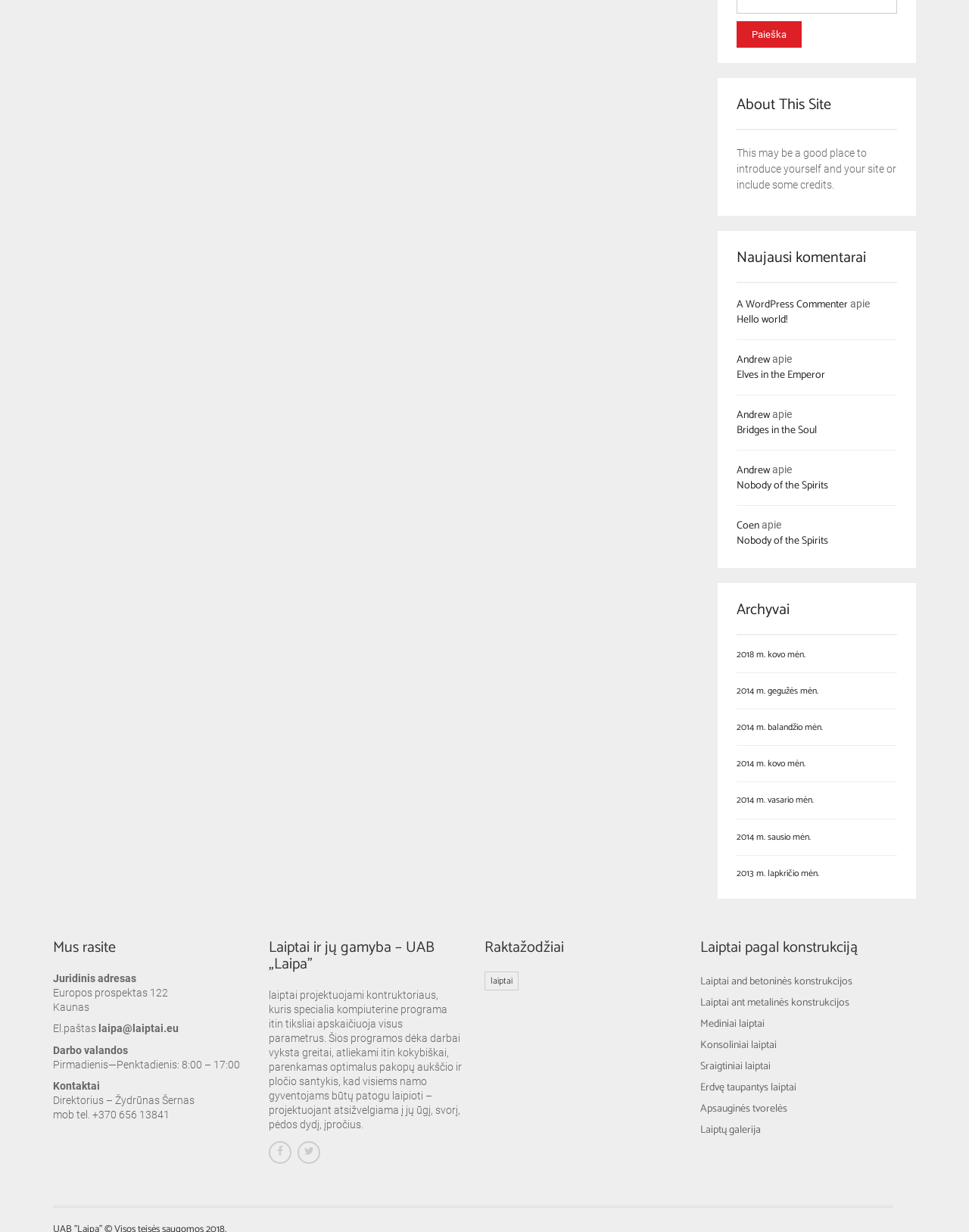Using the provided description 2014 m. balandžio mėn., find the bounding box coordinates for the UI element. Provide the coordinates in (top-left x, top-left y, bottom-right x, bottom-right y) format, ensuring all values are between 0 and 1.

[0.76, 0.585, 0.849, 0.596]